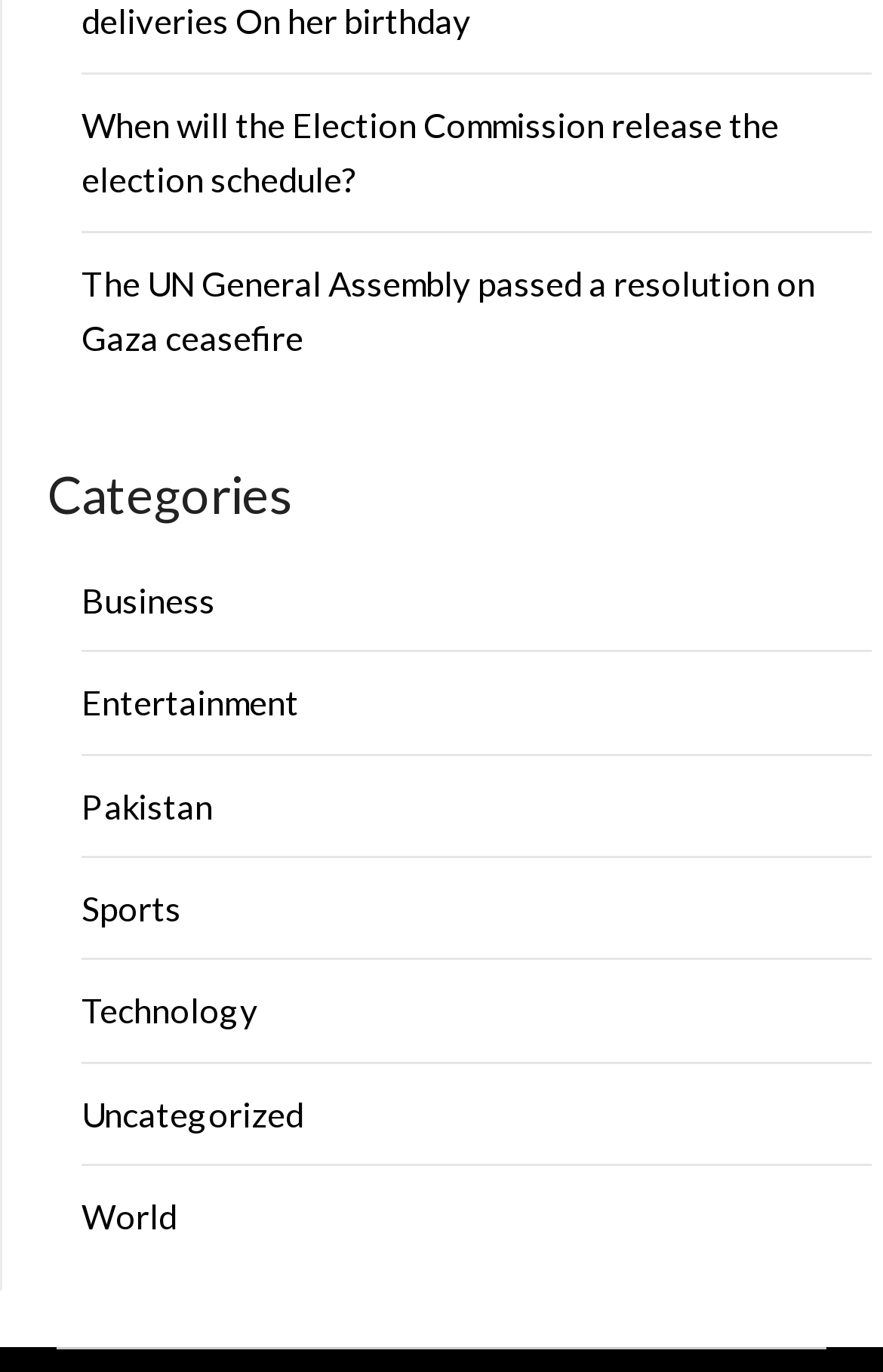What are the categories listed on the webpage?
Using the image, answer in one word or phrase.

Business, Entertainment, etc.